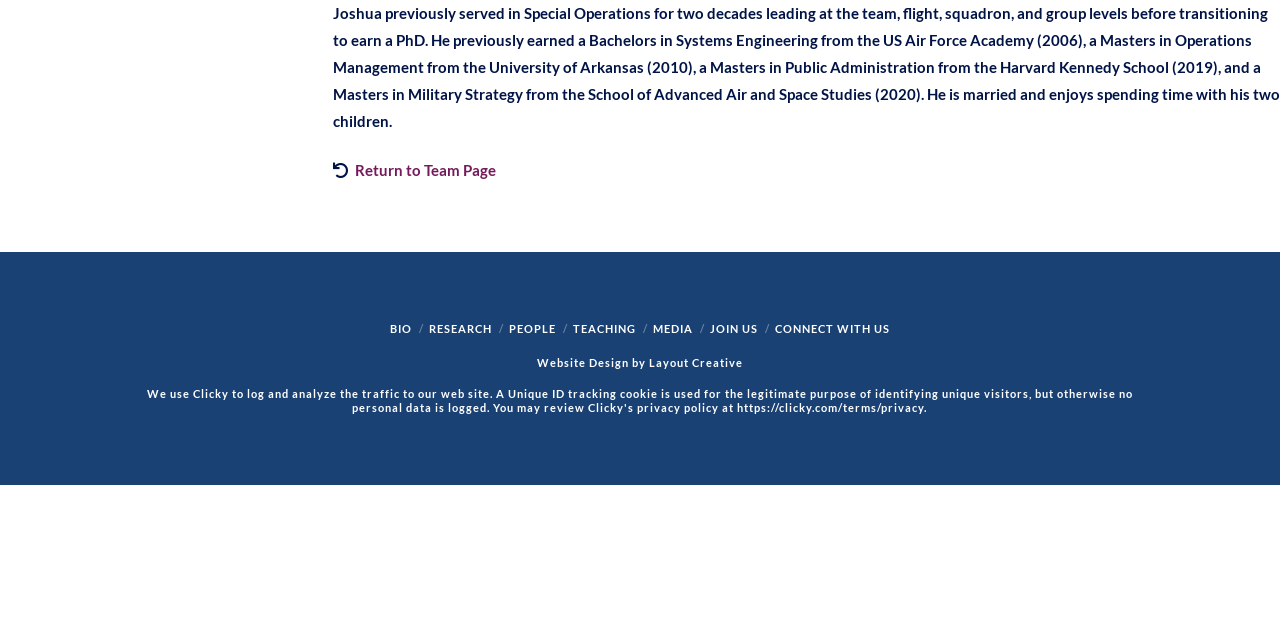Locate the UI element that matches the description Return to Team Page in the webpage screenshot. Return the bounding box coordinates in the format (top-left x, top-left y, bottom-right x, bottom-right y), with values ranging from 0 to 1.

[0.278, 0.252, 0.388, 0.28]